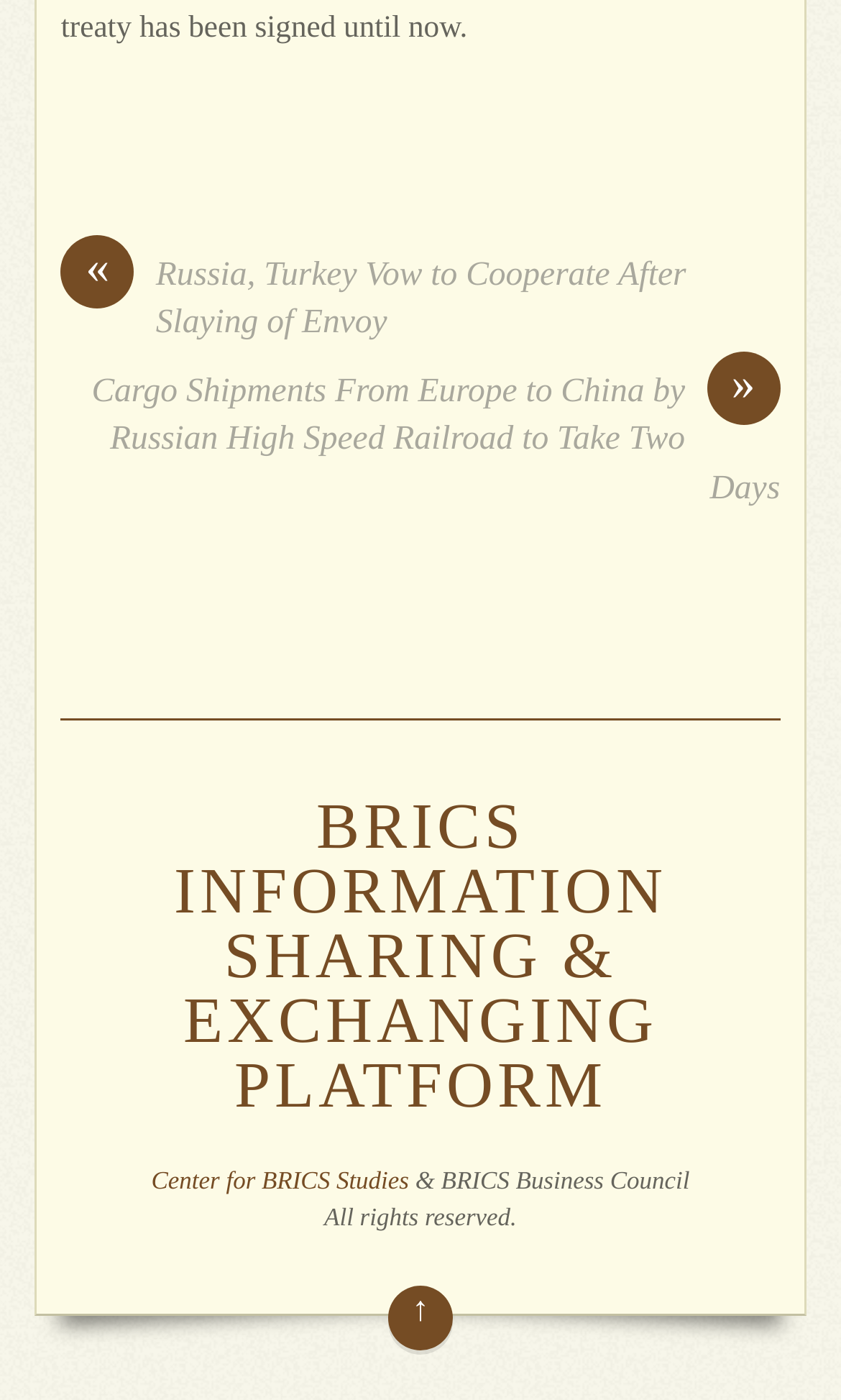Reply to the question with a single word or phrase:
What is the direction of the arrow in the bottom-right corner?

Up